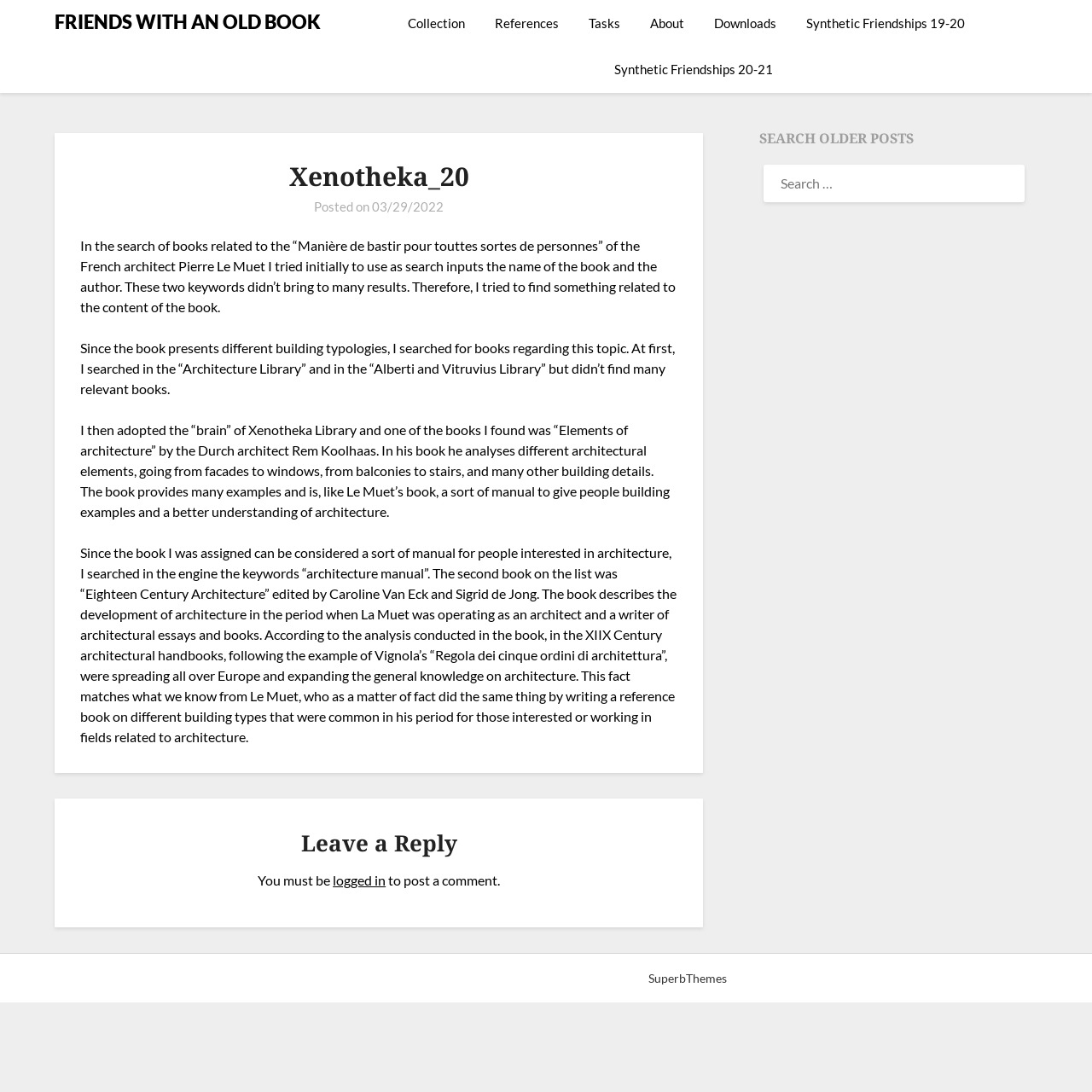What is the purpose of the search box?
Refer to the image and give a detailed answer to the question.

The search box is located in the 'SEARCH OLDER POSTS' section, indicating that its purpose is to search for older posts on the website.